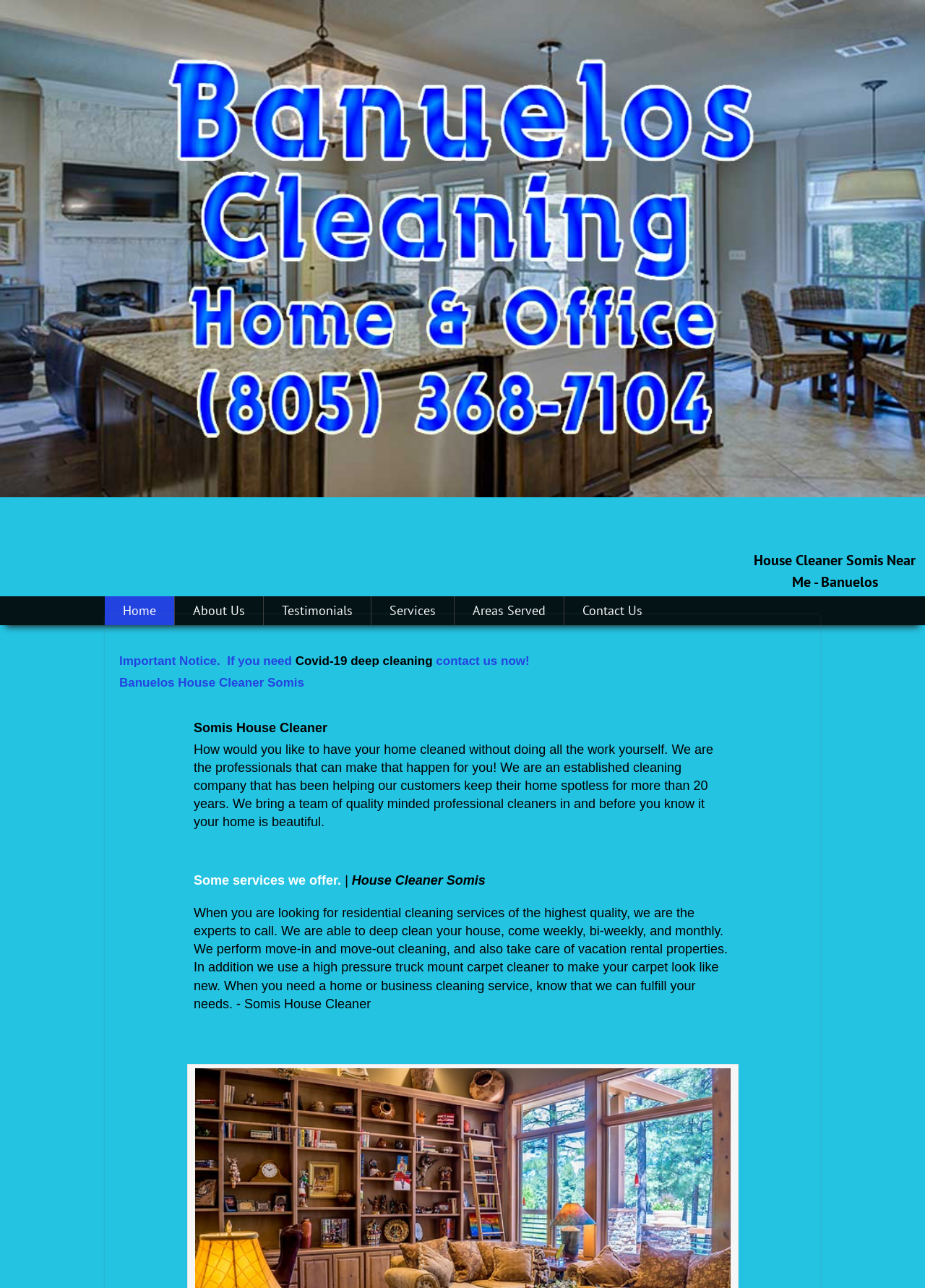Determine the bounding box coordinates of the clickable region to execute the instruction: "Learn more about House Cleaner Somis". The coordinates should be four float numbers between 0 and 1, denoted as [left, top, right, bottom].

[0.38, 0.678, 0.525, 0.689]